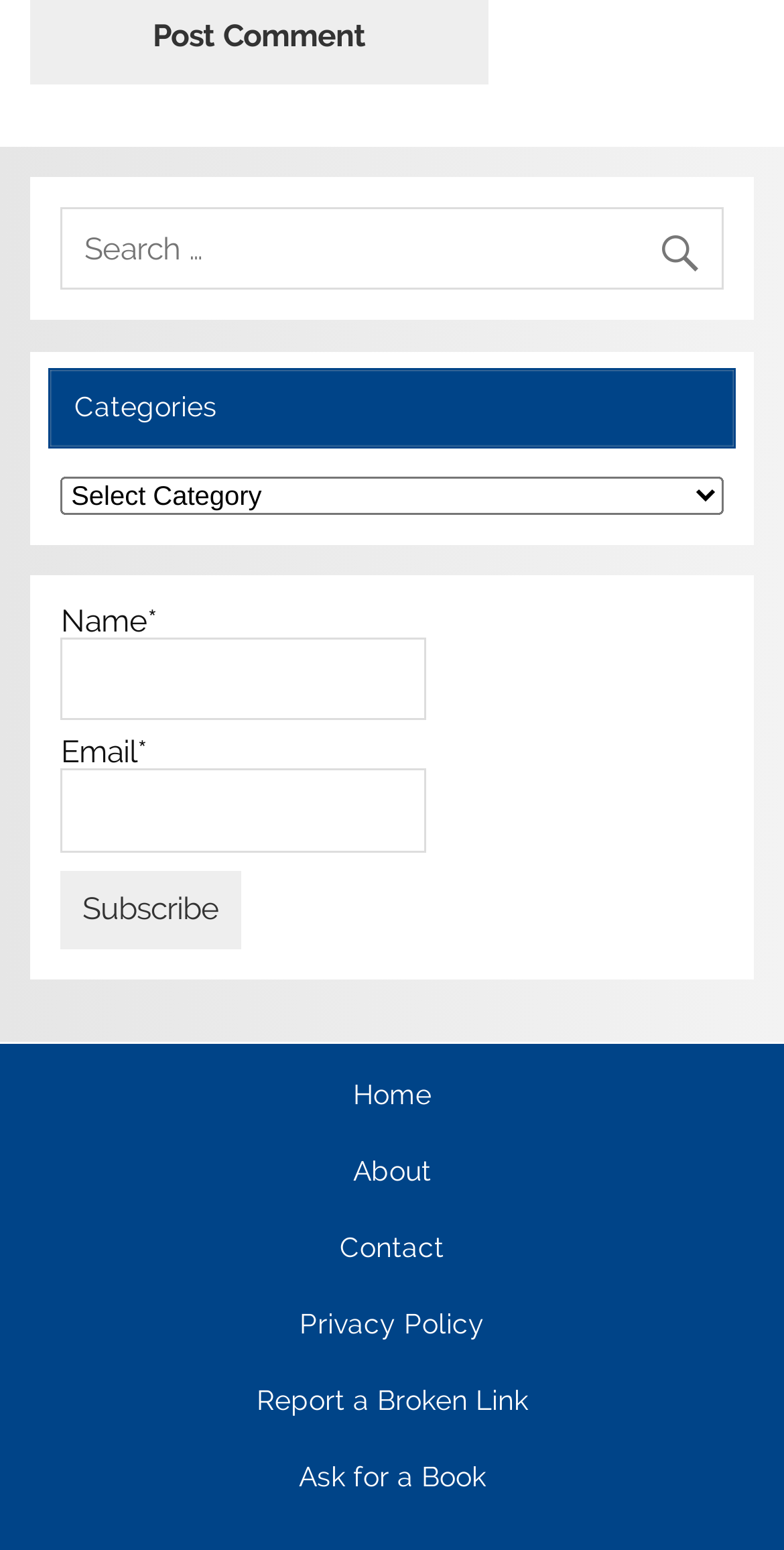Based on the image, provide a detailed response to the question:
What is the label of the first link in the footer?

The footer section of the webpage contains several links, and the first link is labeled 'Home'. This link is likely used to navigate to the homepage of the website.